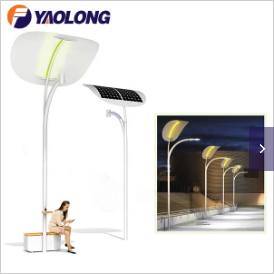Answer this question using a single word or a brief phrase:
Where is the figure seated in the inset illustration?

On a bench